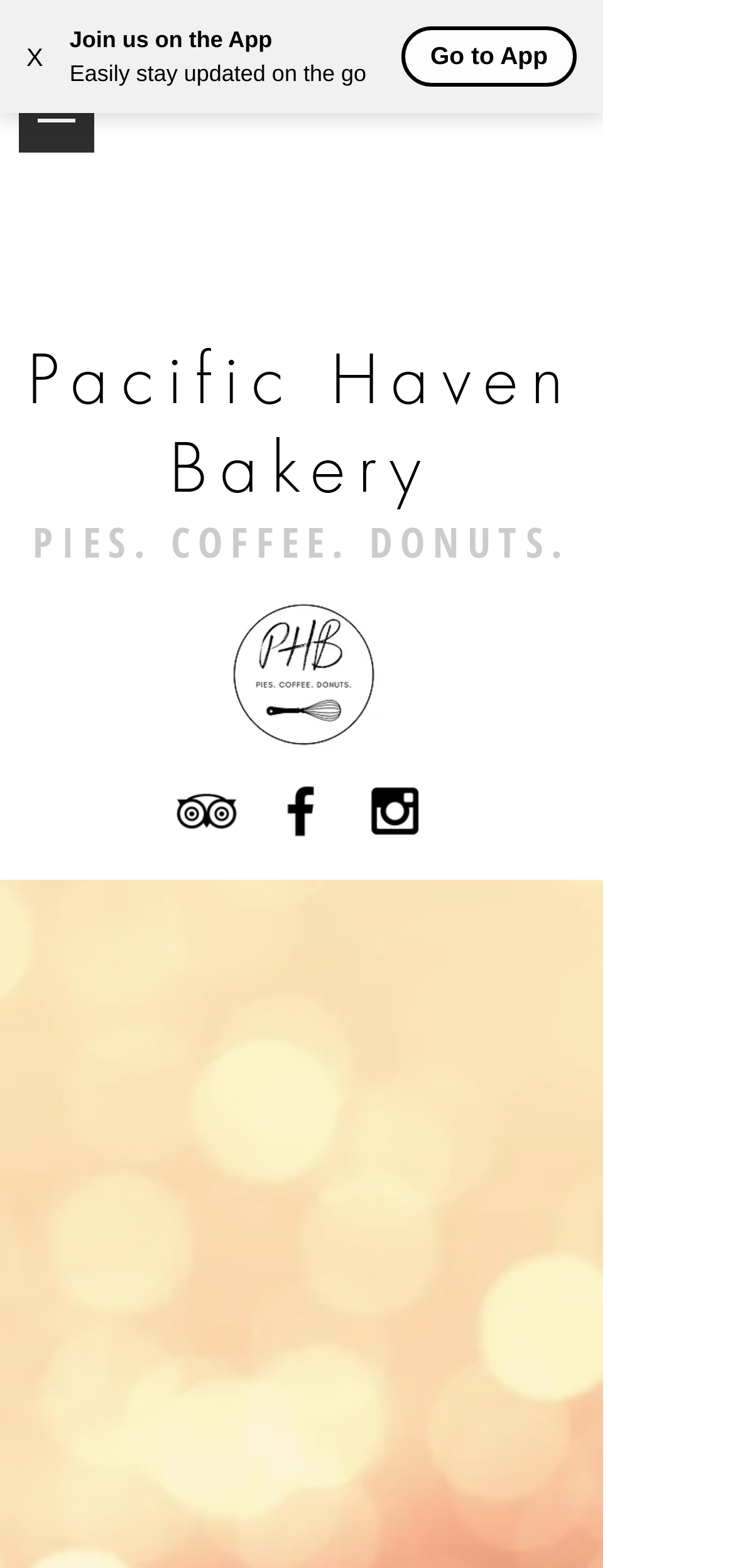Provide your answer in a single word or phrase: 
What is the call-to-action for the app?

Go to App